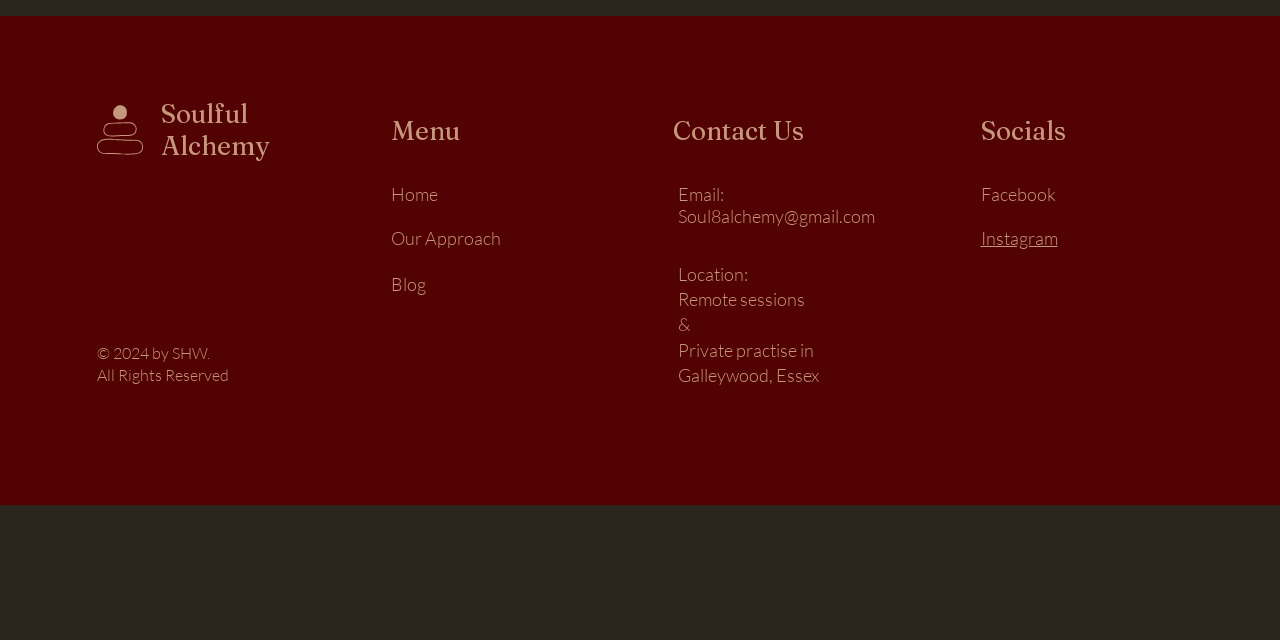Provide the bounding box coordinates of the UI element this sentence describes: "#comp-kl844n23 svg [data-color="1"] {fill: #C5987C;}".

[0.075, 0.164, 0.111, 0.242]